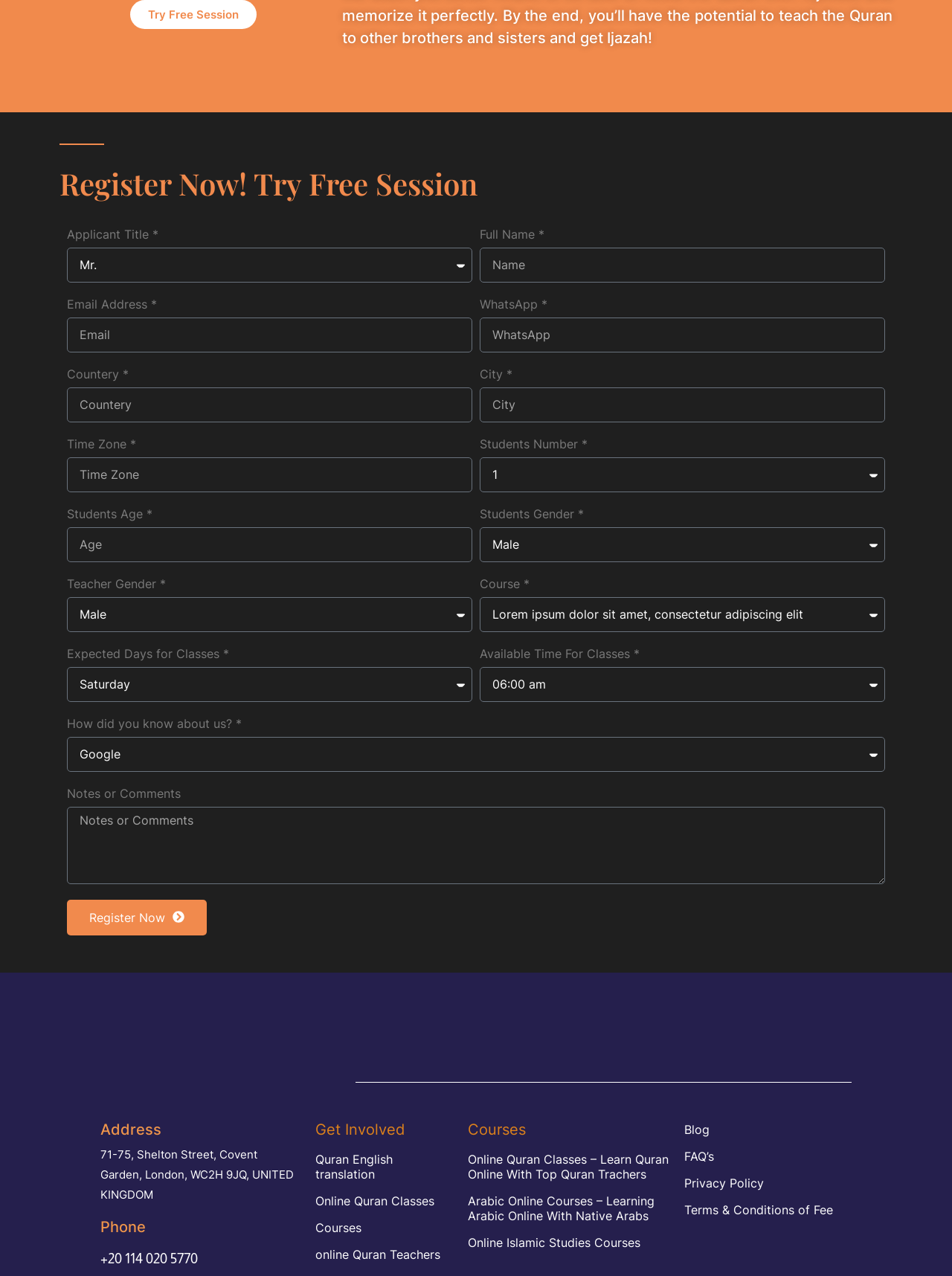Locate the bounding box coordinates of the clickable area to execute the instruction: "Fill in your notes or comments in the Notes or Comments field". Provide the coordinates as four float numbers between 0 and 1, represented as [left, top, right, bottom].

[0.07, 0.632, 0.93, 0.693]